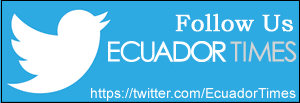What is the Twitter handle of Ecuador Times?
Provide a thorough and detailed answer to the question.

The caption explicitly provides the Twitter handle of Ecuador Times, which is https://twitter.com/EcuadorTimes, allowing viewers to easily find and connect with their Twitter account.